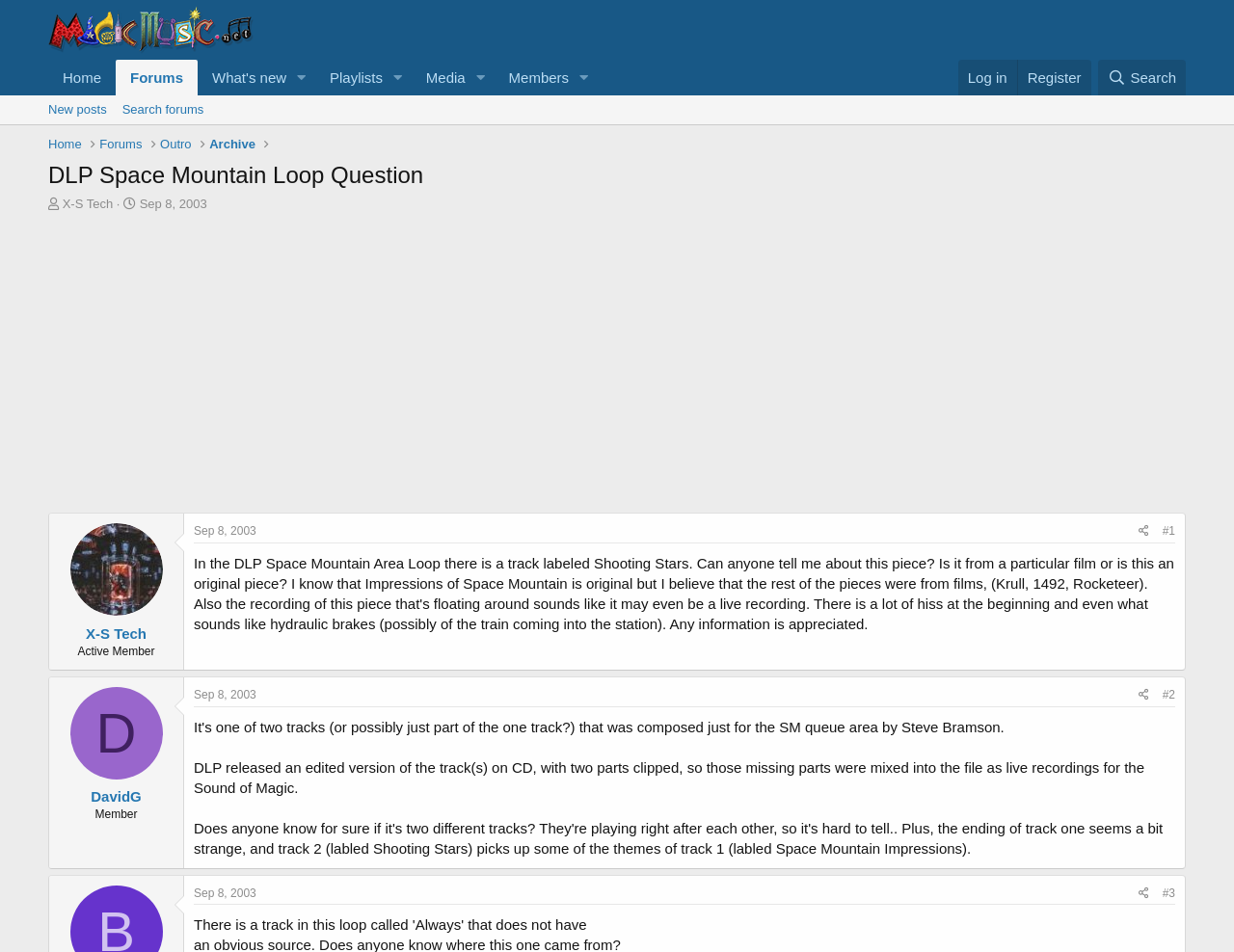Carefully examine the image and provide an in-depth answer to the question: What is the content of the second post?

I found the content of the second post by looking at the static text element in the second article, which contains the text 'DLP released an edited version of the track(s) on CD...'.